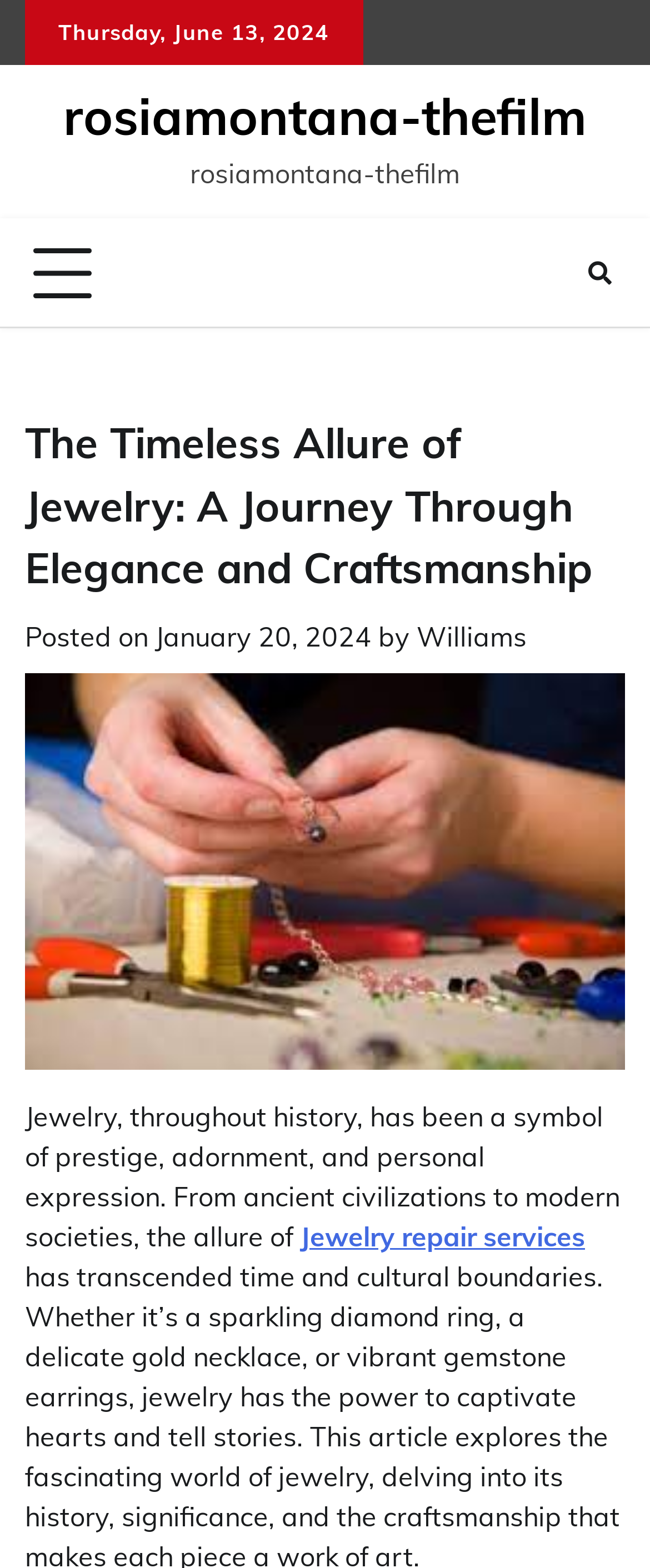What is the purpose of the button with an icon?
Refer to the screenshot and deliver a thorough answer to the question presented.

I found the purpose of the button with an icon by looking at the button element with an icon and its corresponding description 'controls: primary-menu'.